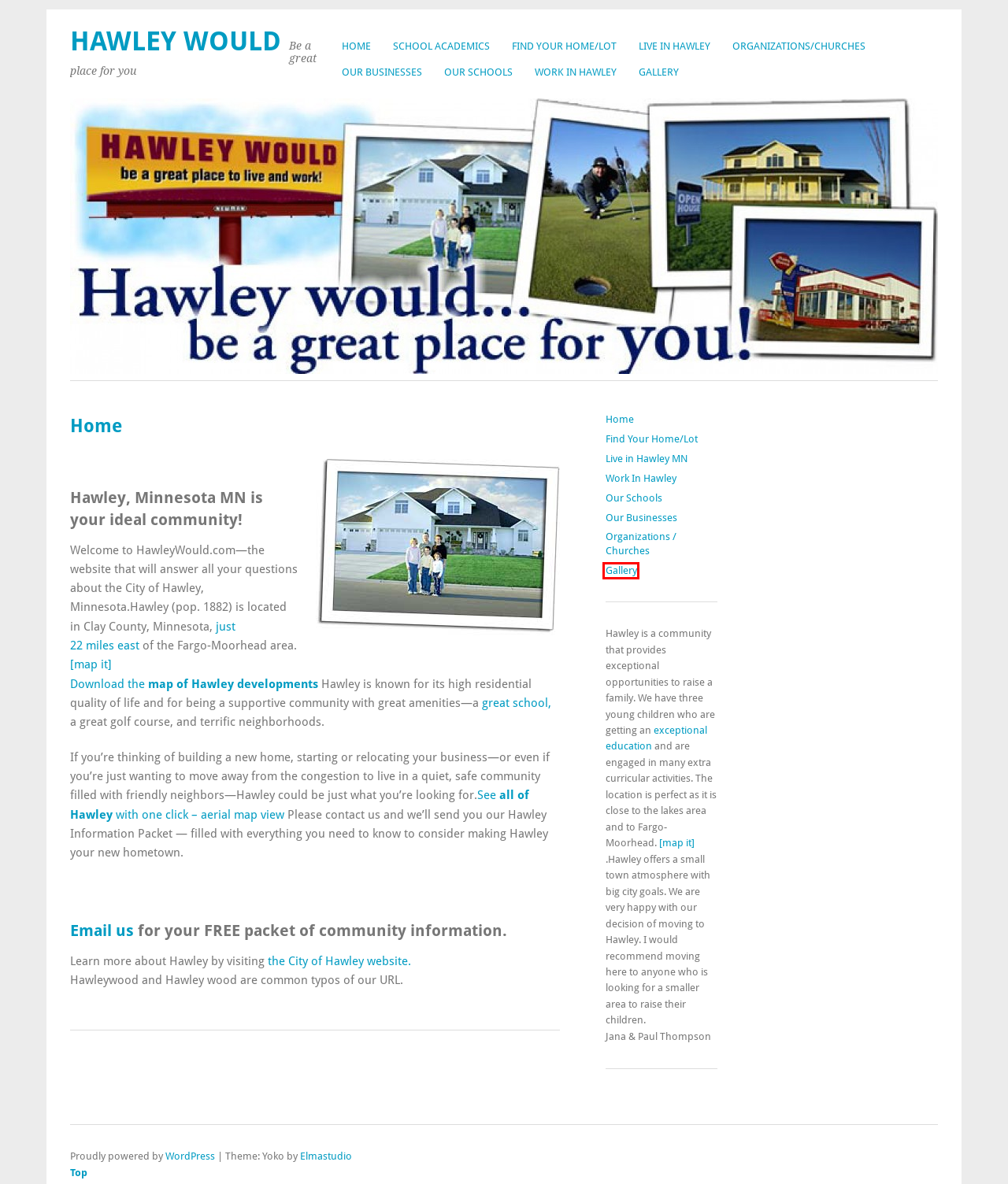You see a screenshot of a webpage with a red bounding box surrounding an element. Pick the webpage description that most accurately represents the new webpage after interacting with the element in the red bounding box. The options are:
A. Premium WordPress Themes | ElmaStudio
B. Find Your Home/Lot |
C. Our Schools |
D. Live in Hawley MN |
E. Organizations / Churches |
F. Blog Tool, Publishing Platform, and CMS – WordPress.org
G. Work In Hawley |
H. Gallery |

H